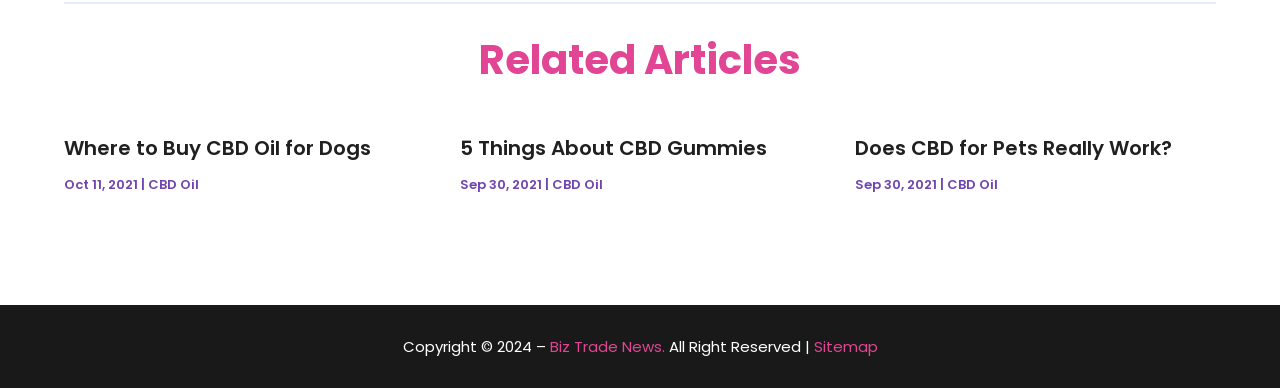Find the bounding box coordinates of the area that needs to be clicked in order to achieve the following instruction: "View articles from May 2023". The coordinates should be specified as four float numbers between 0 and 1, i.e., [left, top, right, bottom].

[0.684, 0.047, 0.735, 0.098]